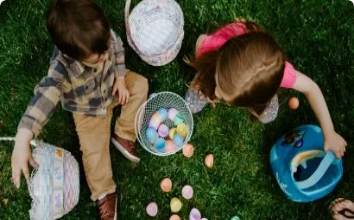Generate a complete and detailed caption for the image.

The image captures a delightful scene of two children engaged in an Easter egg hunt on a lush green grass field. The boy, dressed in a plaid shirt and beige pants, is seen carefully reaching for colorful plastic eggs scattered around him, while the girl, in a bright pink shirt, reaches into a blue bucket filled with more eggs. Their woven baskets, adorned with pastel colors, sit nearby, indicating they are gathering the festive treats. The vibrant hues of the plastic eggs contrast beautifully with the natural greens of the grass, creating a joyful, playful atmosphere. This moment encapsulates the excitement and wonder of childhood festivities.